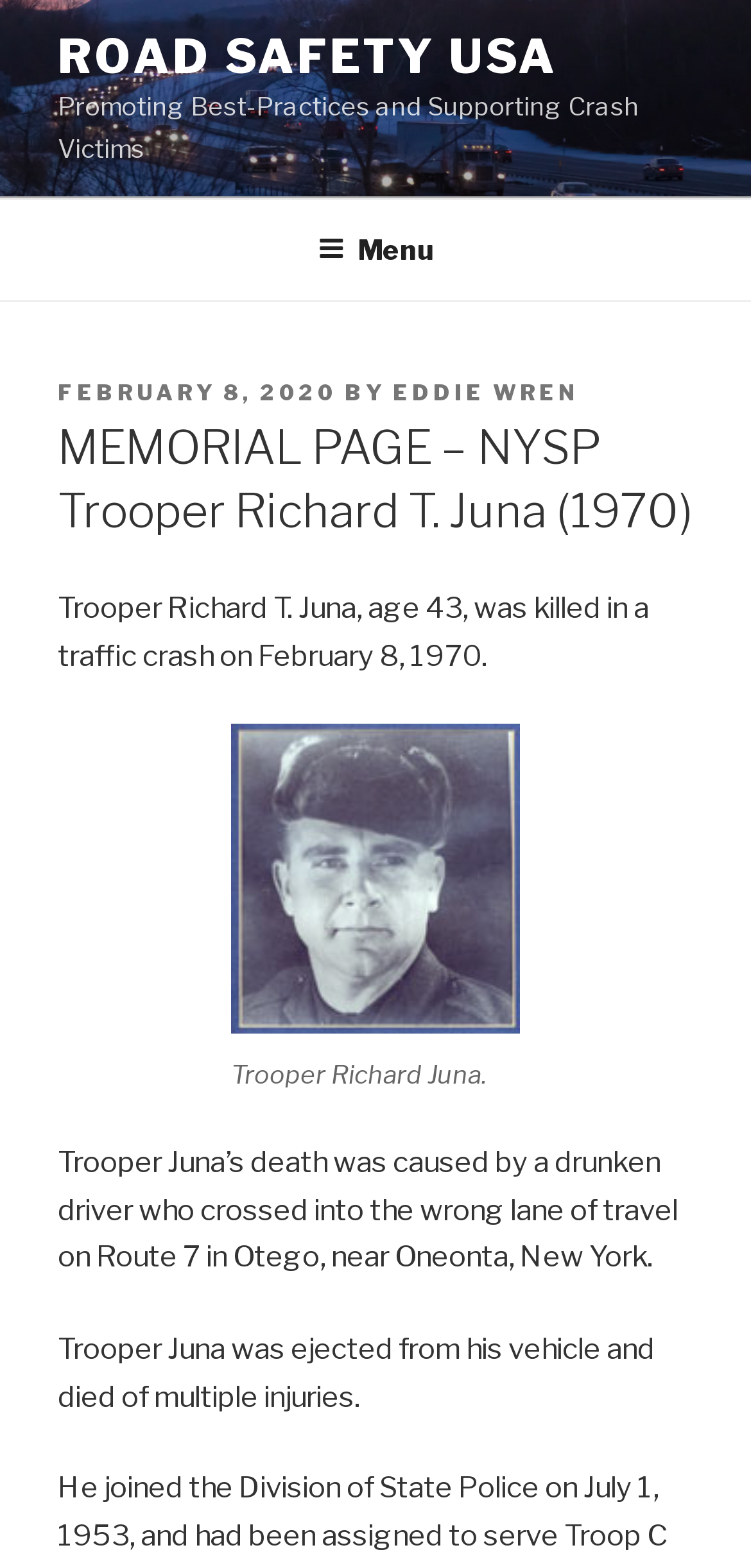What is the name of the NYSP trooper who died in a traffic crash?
Please elaborate on the answer to the question with detailed information.

I found the answer by reading the heading 'MEMORIAL PAGE – NYSP Trooper Richard T. Juna (1970)' which indicates that the webpage is dedicated to the memory of Trooper Richard T. Juna who died in a traffic crash.